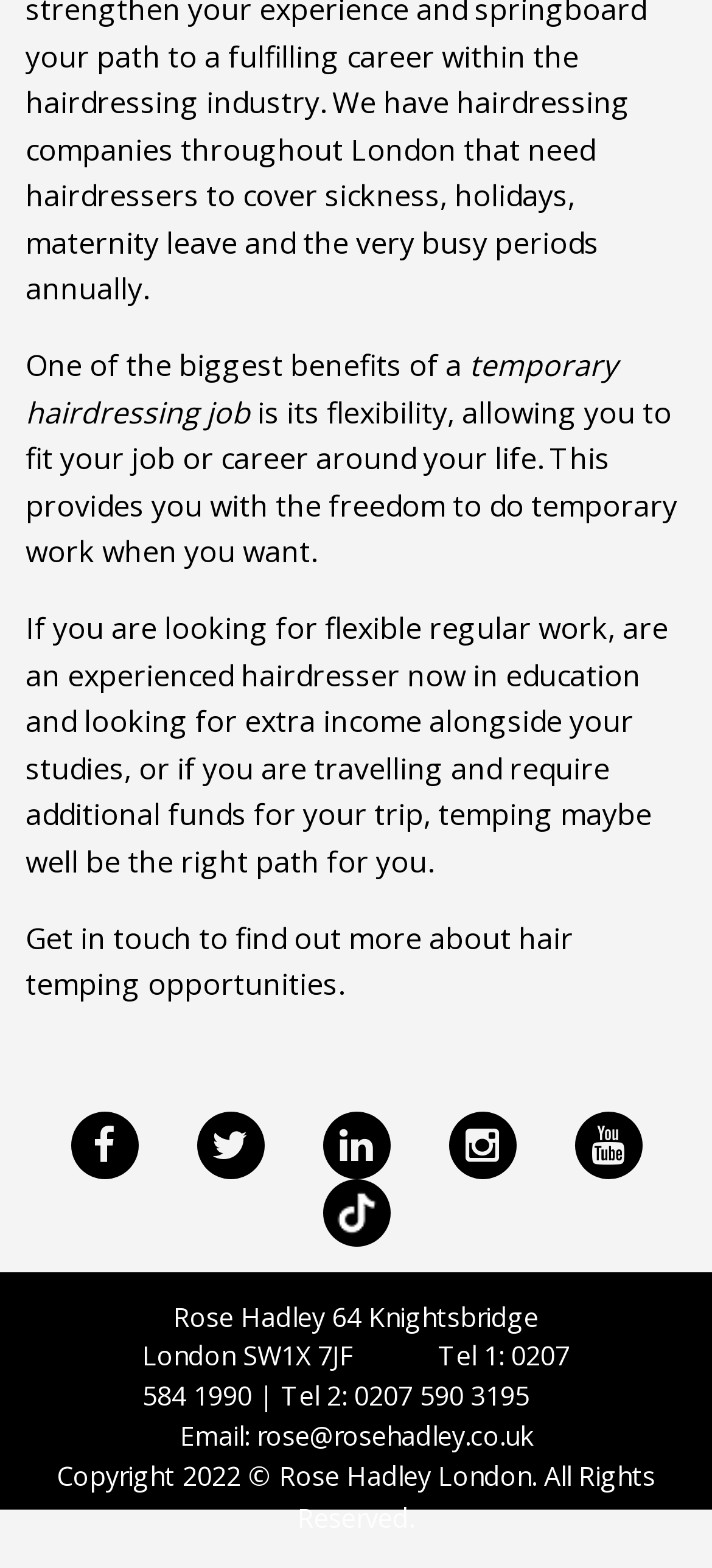Give the bounding box coordinates for the element described as: "rose@rosehadley.co.uk".

[0.36, 0.904, 0.747, 0.926]